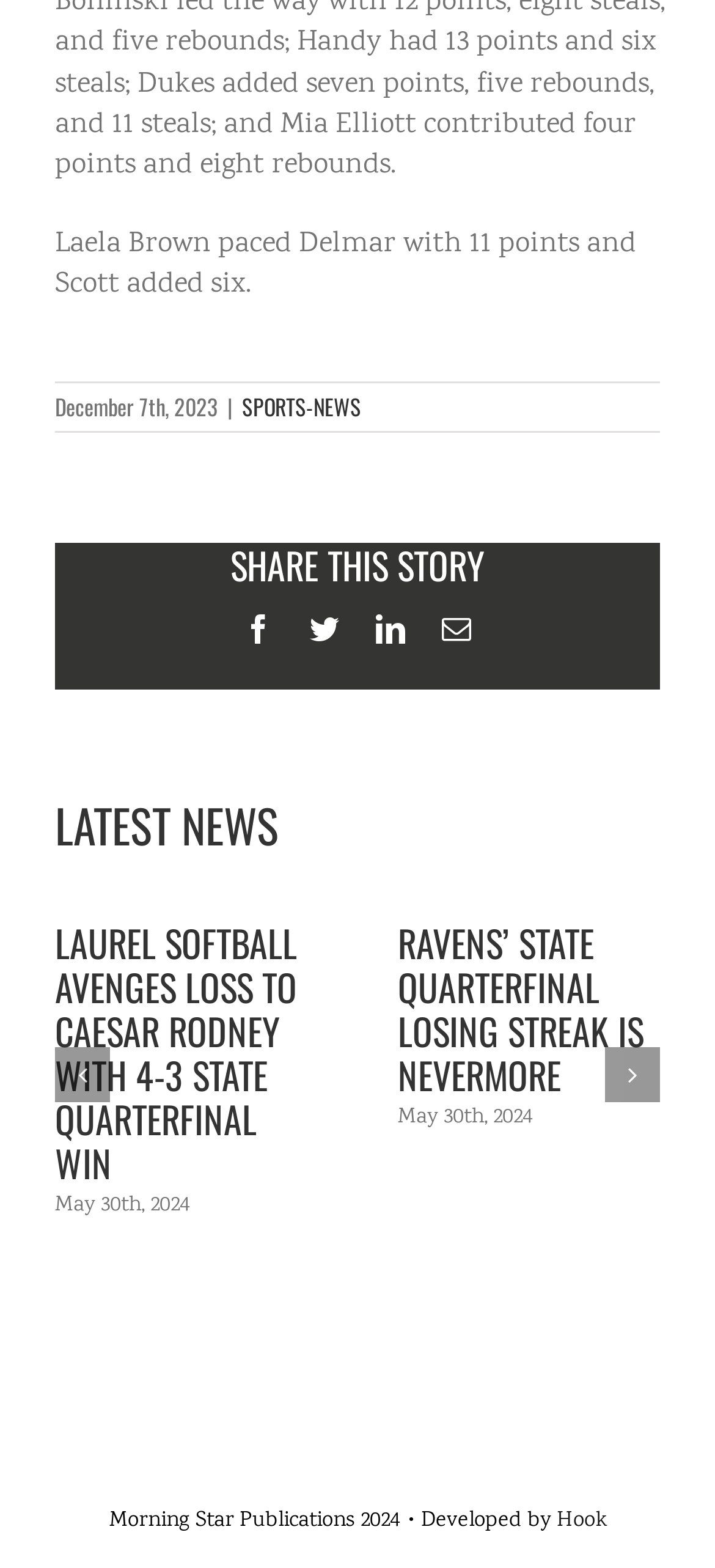What is the name of the publication?
Please provide a single word or phrase as your answer based on the image.

Morning Star Publications